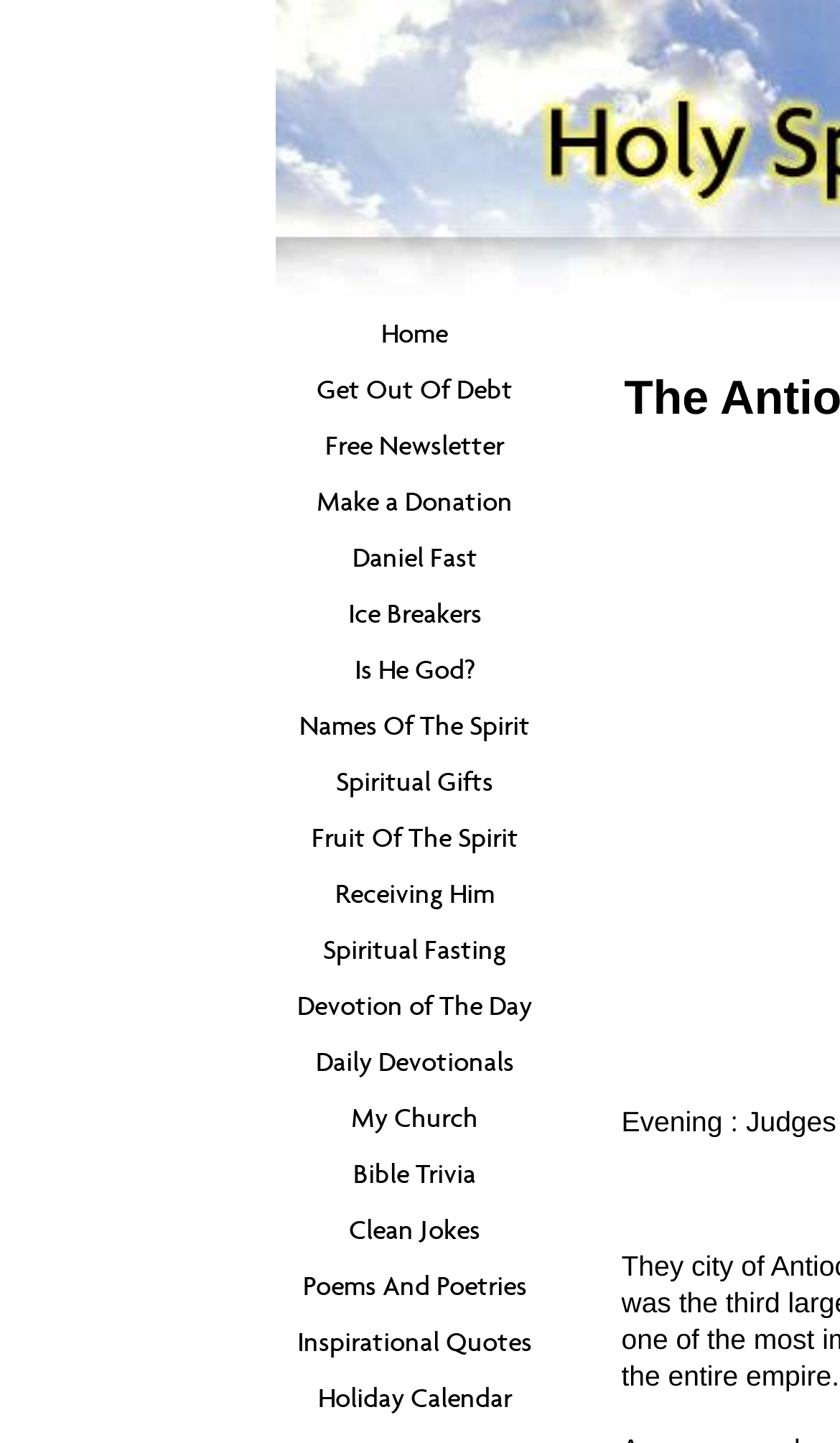Please identify the bounding box coordinates of the area I need to click to accomplish the following instruction: "get daily devotionals".

[0.327, 0.717, 0.66, 0.756]